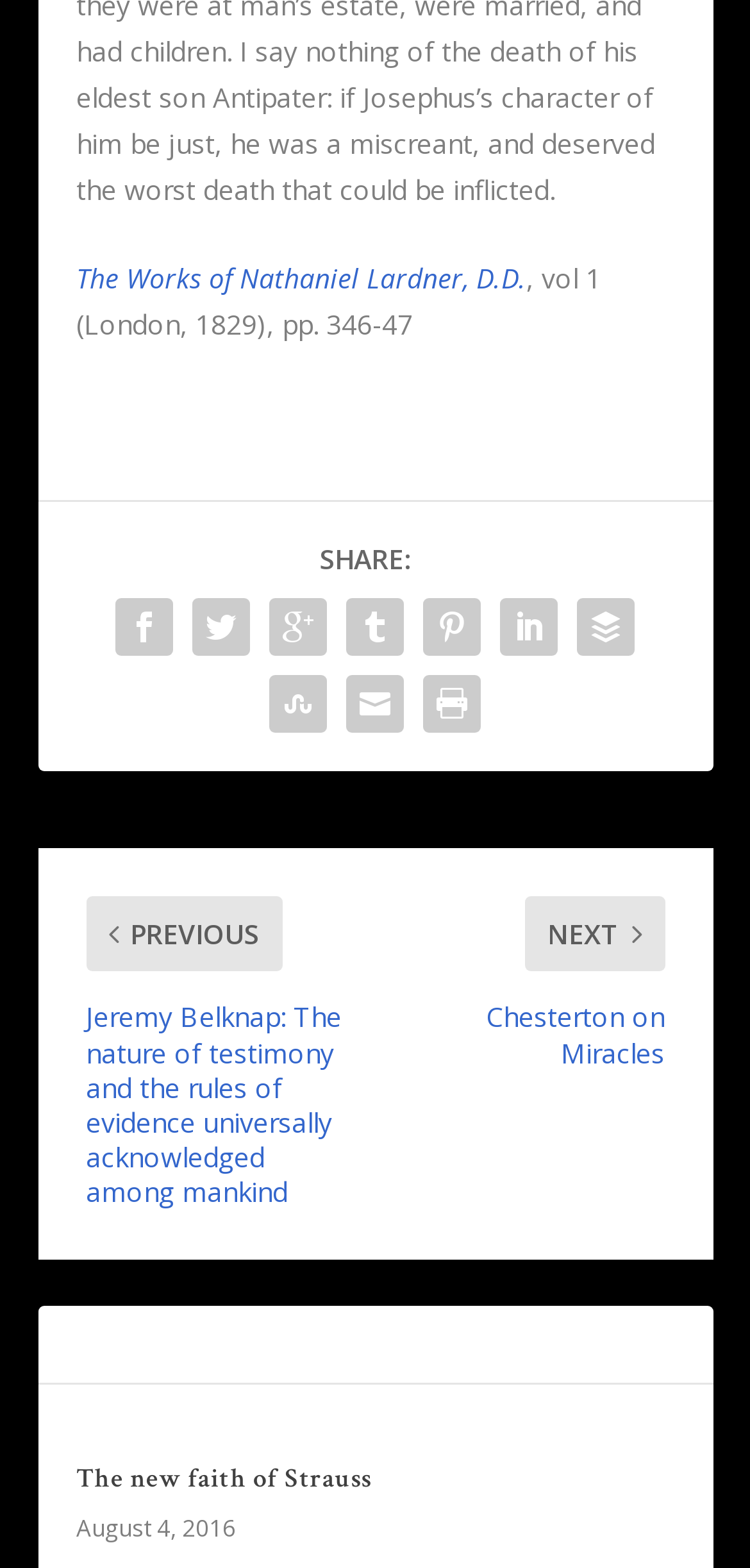Locate the bounding box coordinates of the item that should be clicked to fulfill the instruction: "View The new faith of Strauss post".

[0.101, 0.933, 0.496, 0.955]